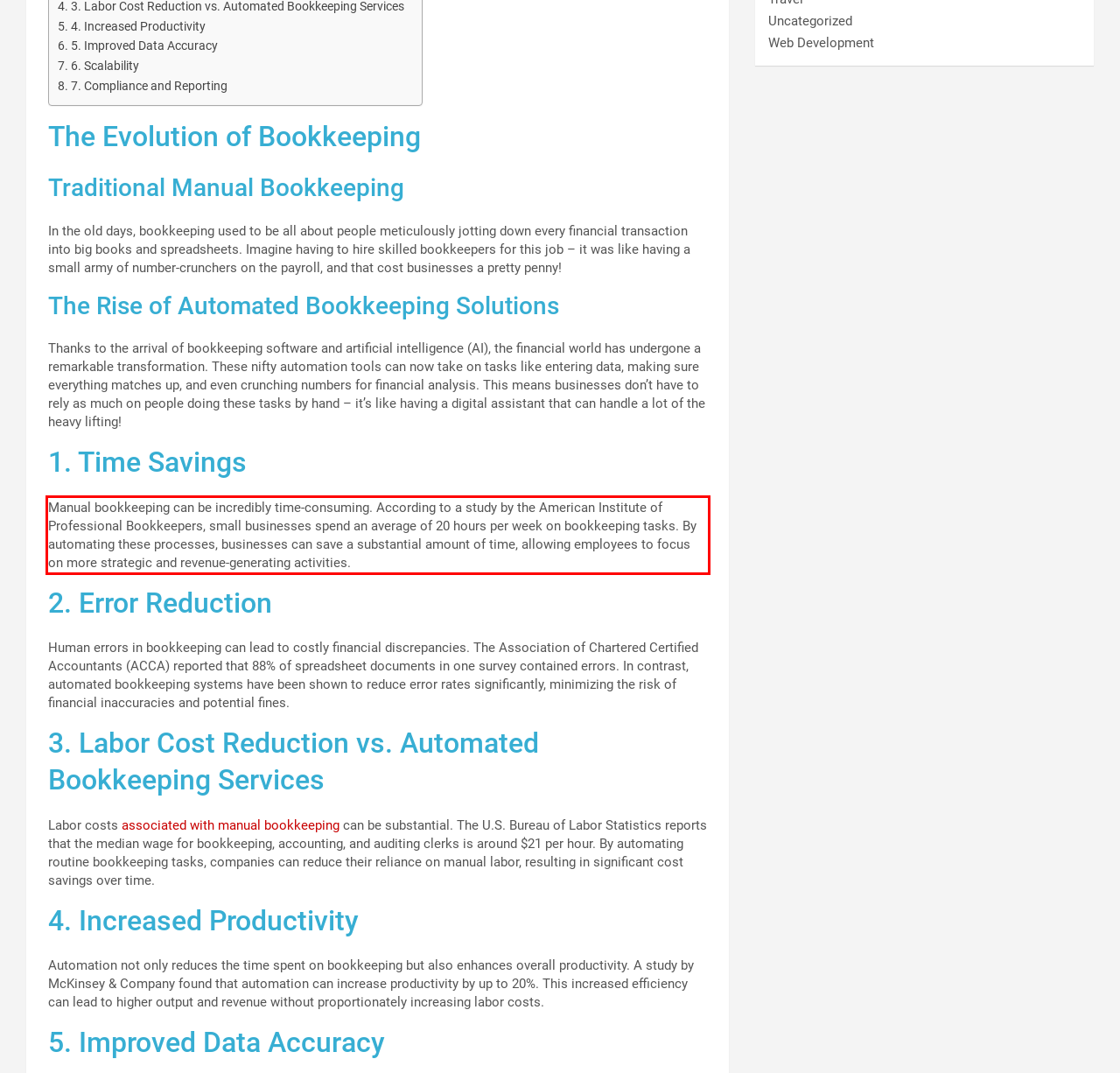Using the webpage screenshot, recognize and capture the text within the red bounding box.

Manual bookkeeping can be incredibly time-consuming. According to a study by the American Institute of Professional Bookkeepers, small businesses spend an average of 20 hours per week on bookkeeping tasks. By automating these processes, businesses can save a substantial amount of time, allowing employees to focus on more strategic and revenue-generating activities.